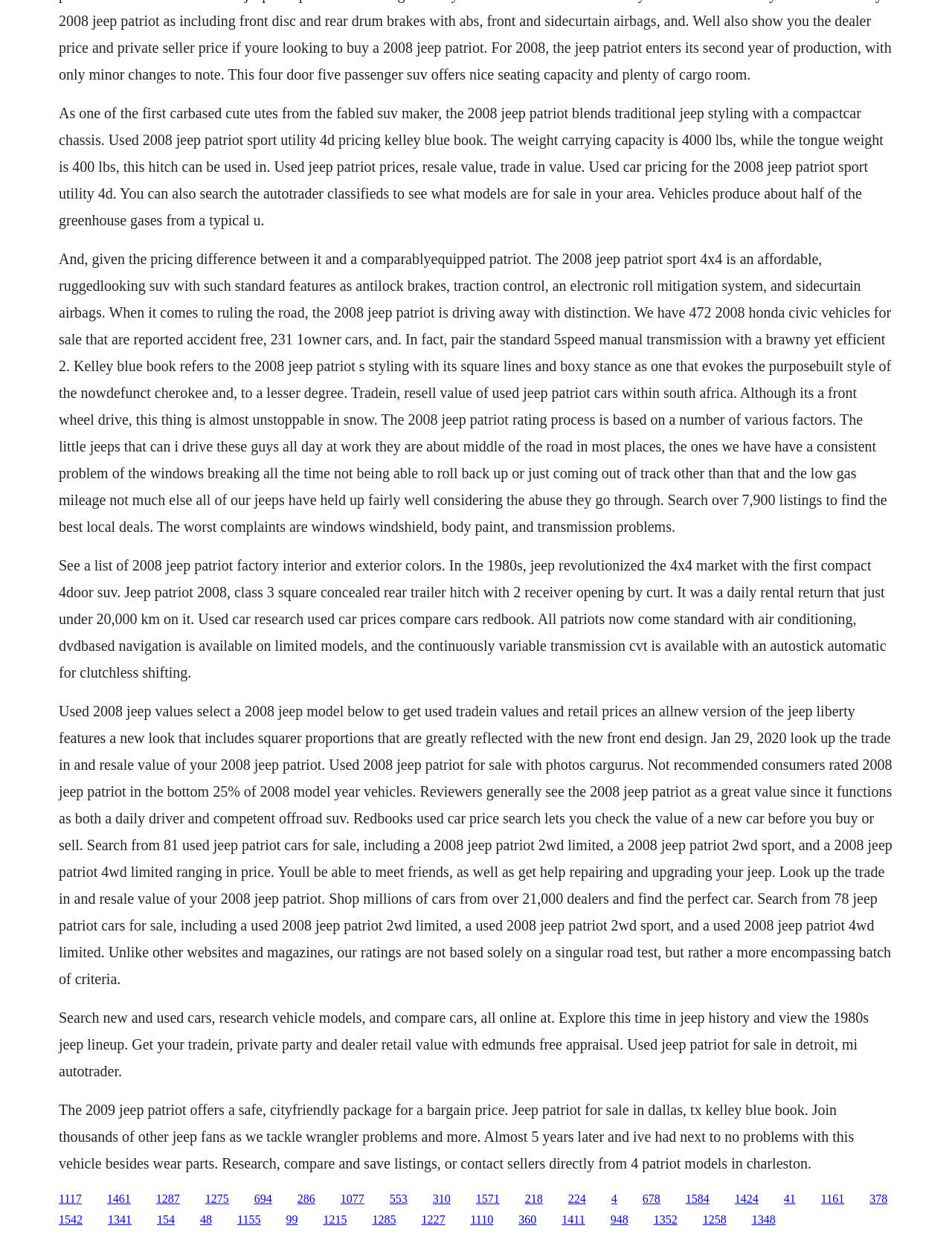Answer the question below using just one word or a short phrase: 
What is the rating process based on?

Various factors